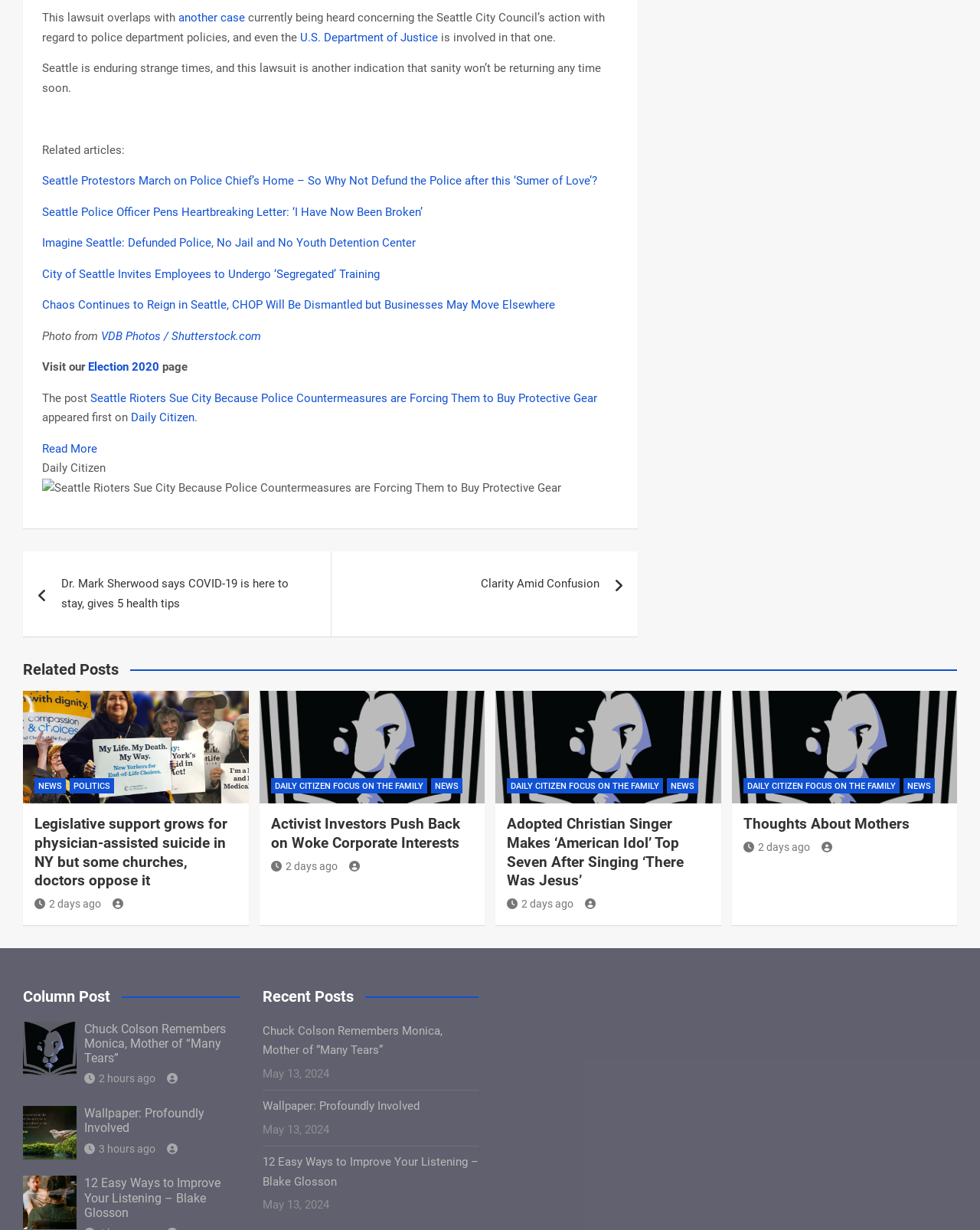Please identify the bounding box coordinates of the element on the webpage that should be clicked to follow this instruction: "Visit the Election 2020 page". The bounding box coordinates should be given as four float numbers between 0 and 1, formatted as [left, top, right, bottom].

[0.09, 0.293, 0.162, 0.304]